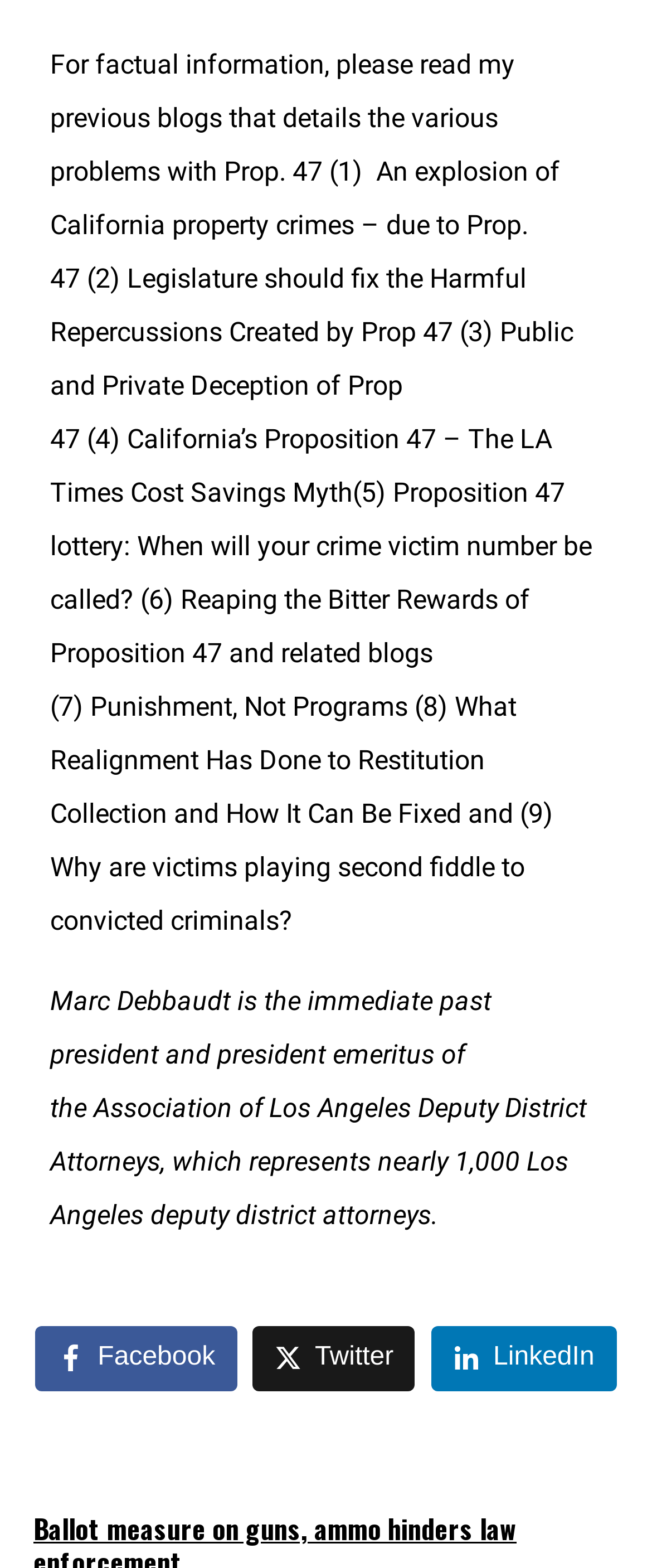Could you provide the bounding box coordinates for the portion of the screen to click to complete this instruction: "Read the blog about an explosion of California property crimes due to Prop. 47"?

[0.077, 0.099, 0.859, 0.188]